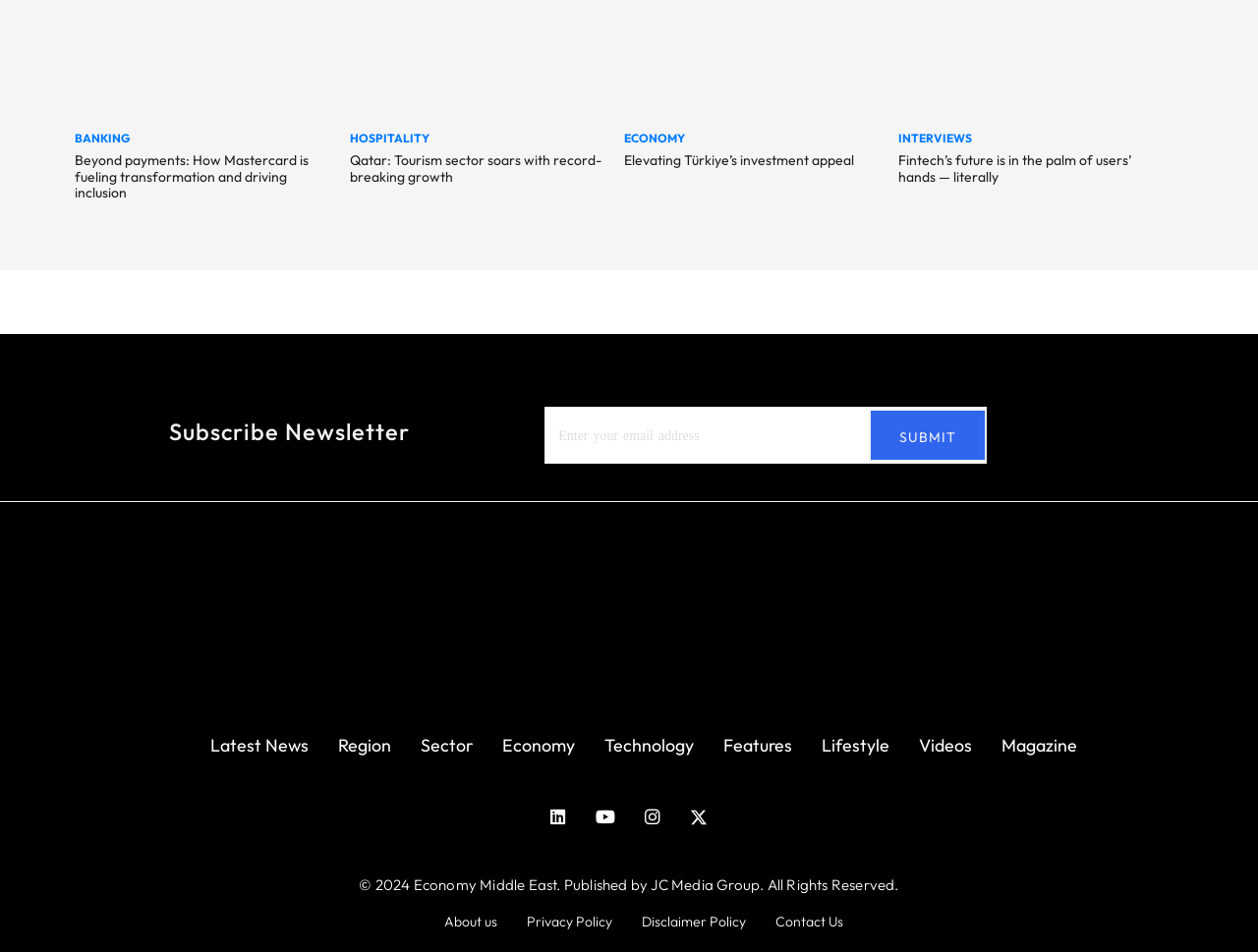Please identify the bounding box coordinates for the region that you need to click to follow this instruction: "View the latest news".

[0.167, 0.77, 0.245, 0.797]